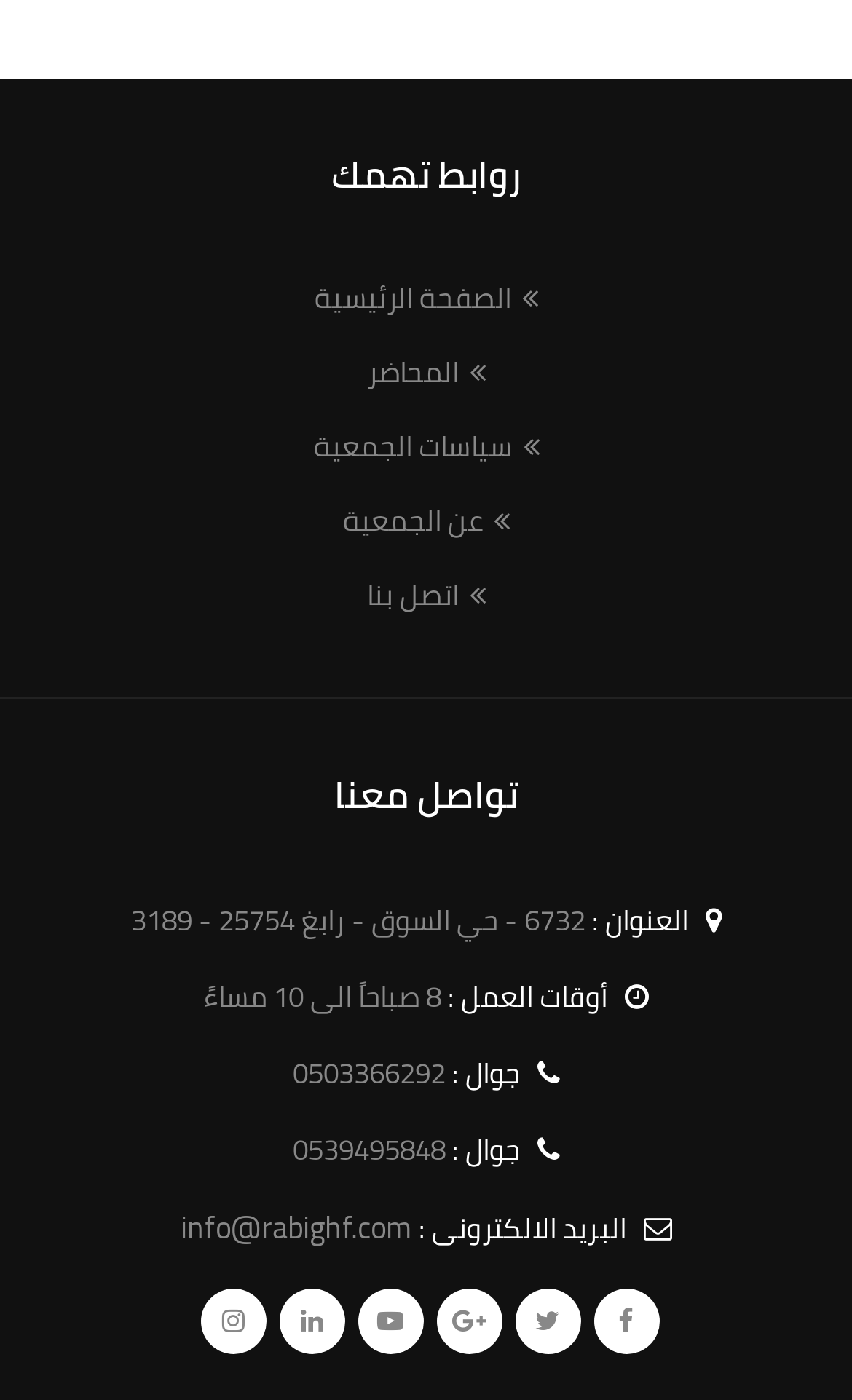Please provide a brief answer to the question using only one word or phrase: 
How many phone numbers are listed on the webpage?

2